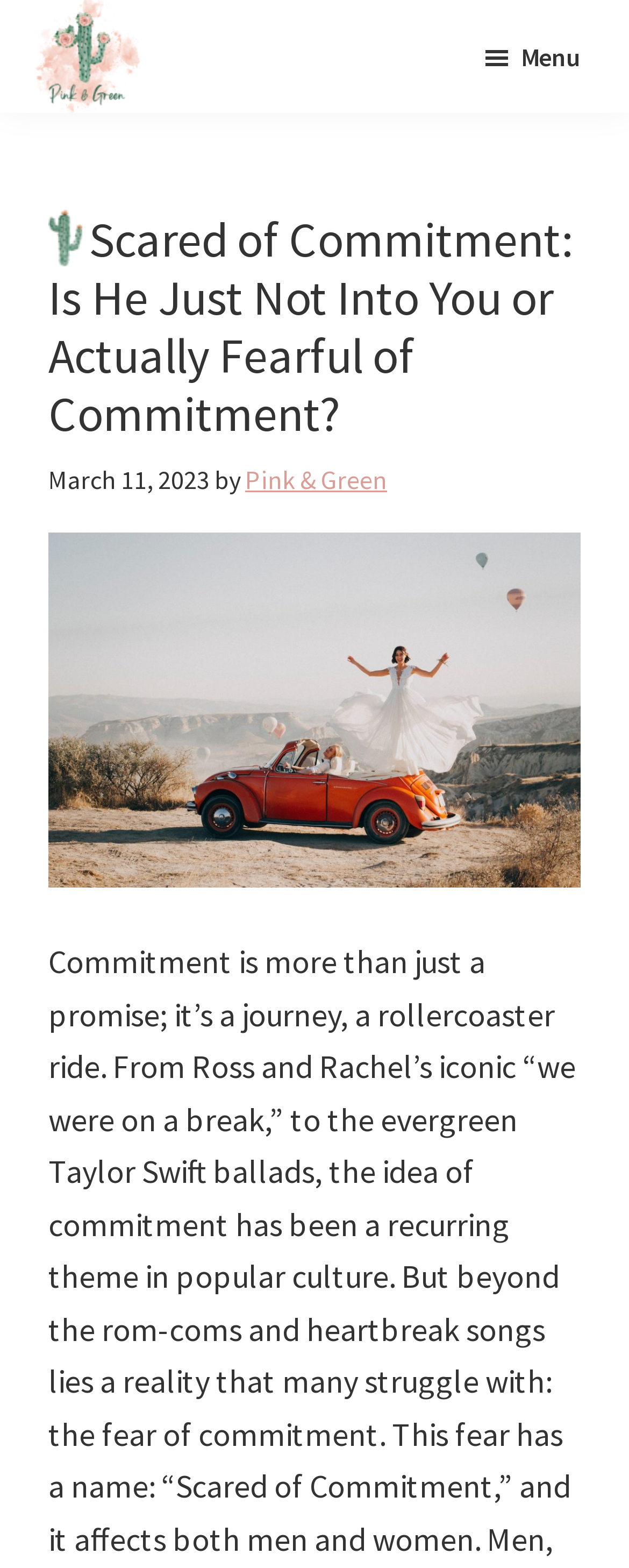Provide a thorough description of the webpage you see.

The webpage appears to be an article or blog post focused on relationship advice, specifically addressing the issue of someone being scared of commitment. At the top-left corner, there are two links, "Skip to main content" and "Skip to primary sidebar", which are likely accessibility features for users with disabilities. 

To the right of these links, the website's logo, "Pink & Green", is displayed, along with a static text "Relationship Advice" below it. On the top-right corner, there is a menu button with an icon, which is not currently pressed or expanded.

The main content of the webpage is headed by a title, "Scared of Commitment: Is He Just Not Into You or Actually Fearful of Commitment?", which is positioned below the menu button. The title is followed by the publication date, "March 11, 2023", and the author, "Pink & Green", which is also a link.